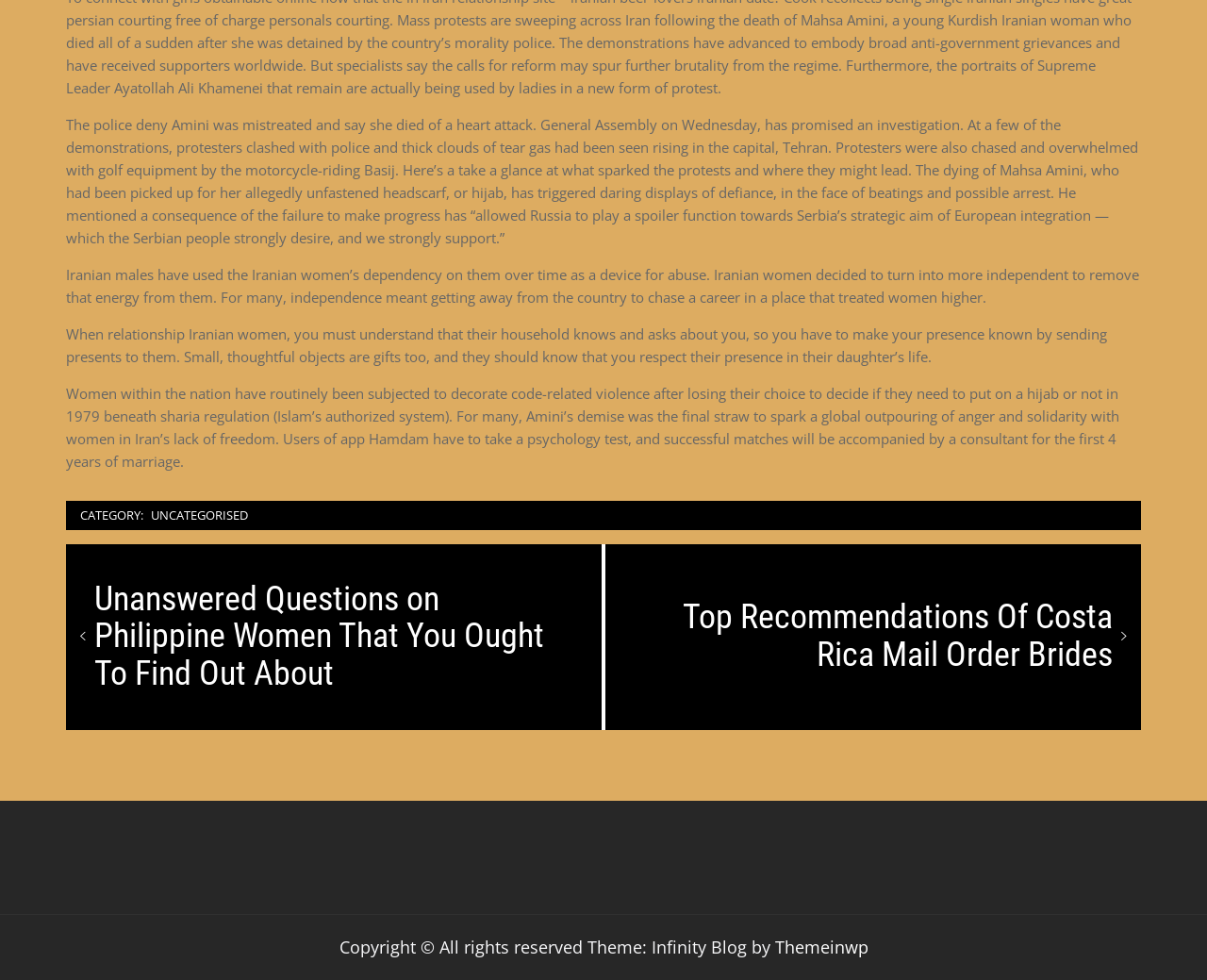Determine the bounding box coordinates for the HTML element described here: "Uncategorised".

[0.121, 0.516, 0.209, 0.536]